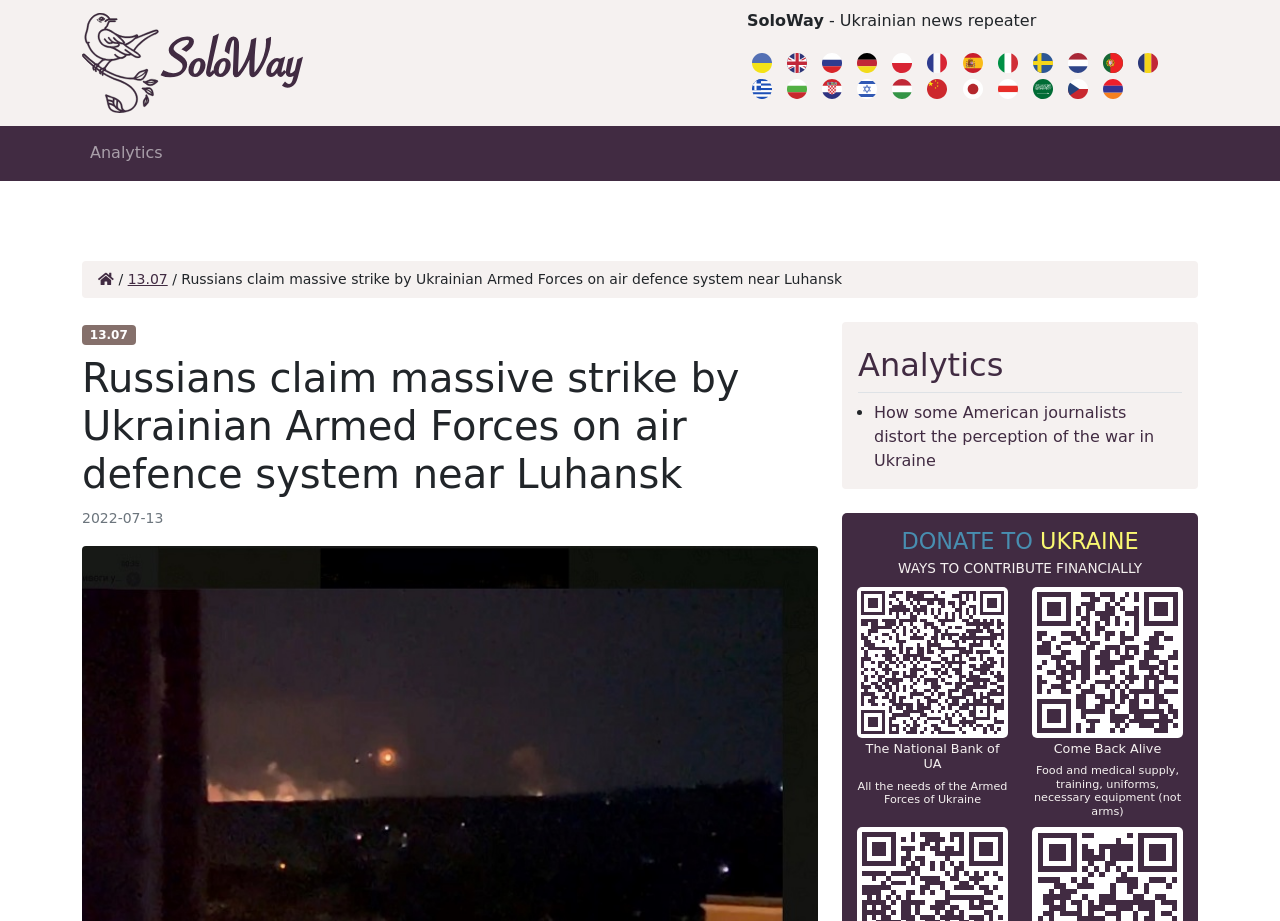Please determine the bounding box coordinates of the element to click in order to execute the following instruction: "Donate to Ukraine through The National Bank of UA". The coordinates should be four float numbers between 0 and 1, specified as [left, top, right, bottom].

[0.67, 0.708, 0.788, 0.876]